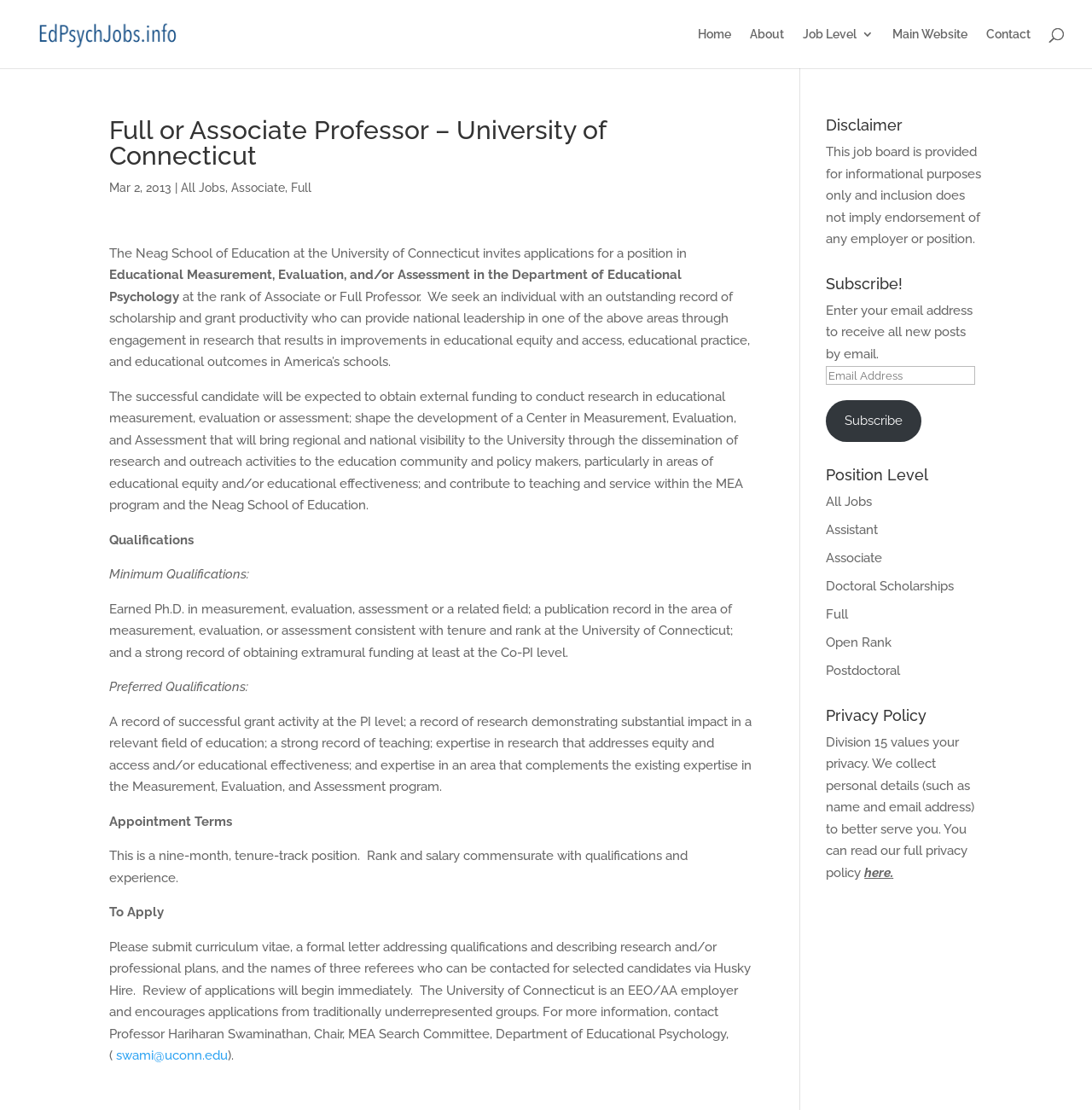Find and indicate the bounding box coordinates of the region you should select to follow the given instruction: "Enter email address to subscribe".

[0.756, 0.33, 0.893, 0.347]